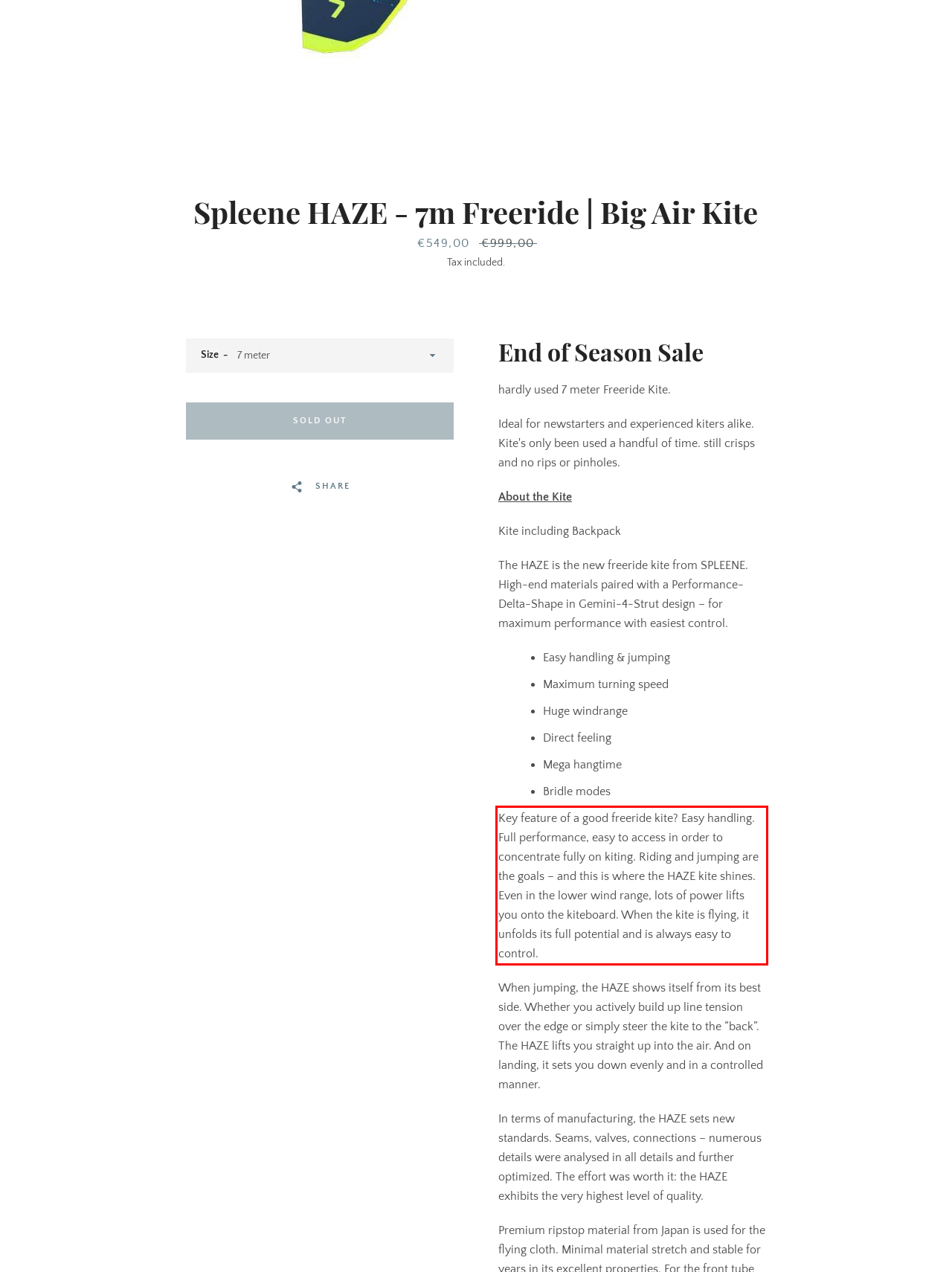The screenshot you have been given contains a UI element surrounded by a red rectangle. Use OCR to read and extract the text inside this red rectangle.

Key feature of a good freeride kite? Easy handling. Full performance, easy to access in order to concentrate fully on kiting. Riding and jumping are the goals – and this is where the HAZE kite shines. Even in the lower wind range, lots of power lifts you onto the kiteboard. When the kite is flying, it unfolds its full potential and is always easy to control.